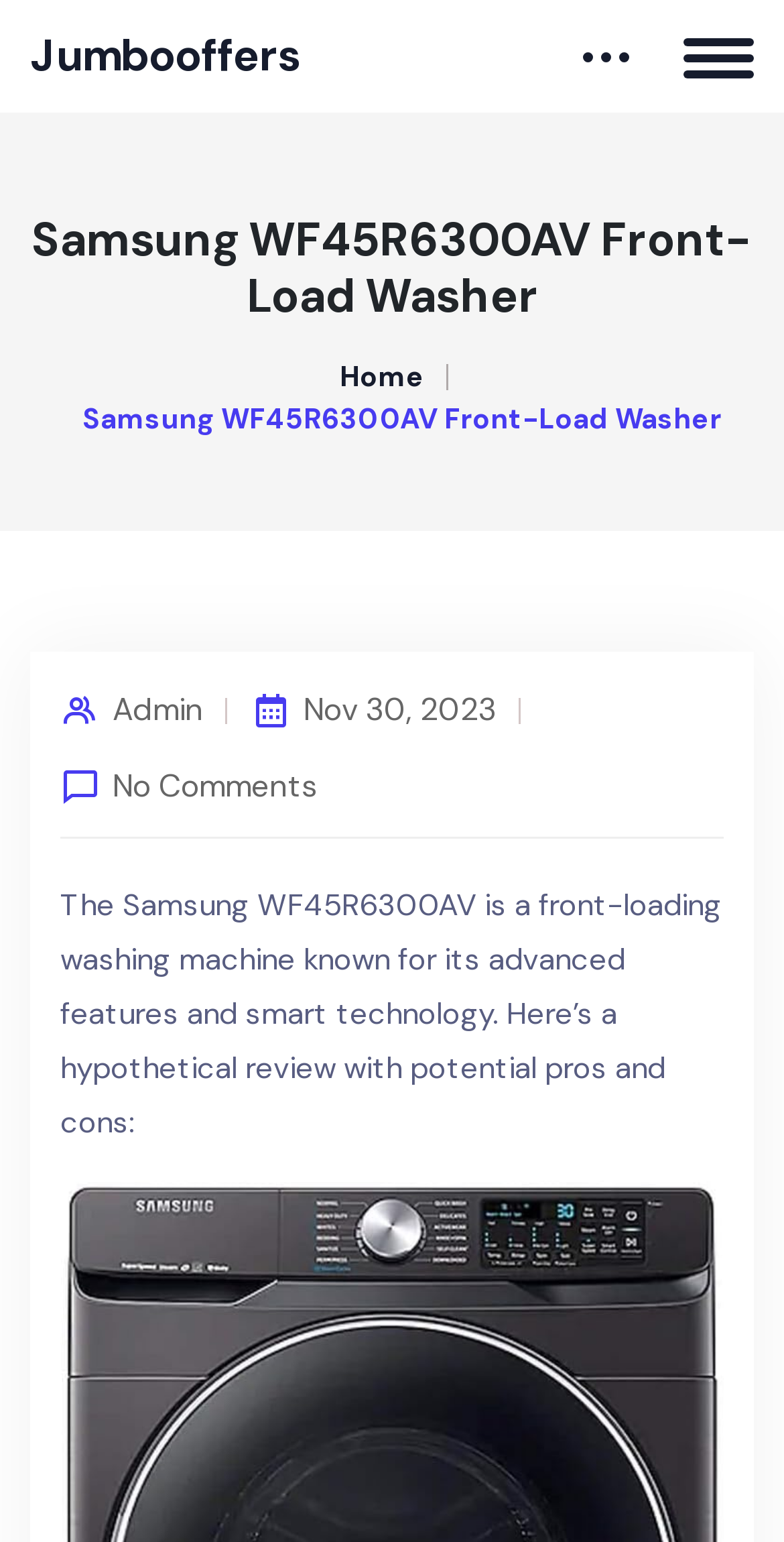What is the navigation option above 'Admin'?
Provide a detailed answer to the question, using the image to inform your response.

By analyzing the bounding box coordinates of the link elements, it can be determined that the navigation option 'Home' is located above 'Admin' on the webpage.